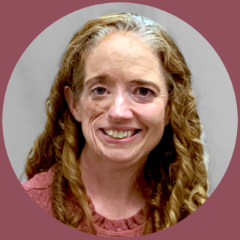Describe the important features and context of the image with as much detail as possible.

This image features a woman with curly hair, smiling warmly at the camera. She is depicted within a circular frame against a subtle background. The image is part of the "About Rachel" section, where Rachel Brousseau, a Licensed Marriage and Family Therapist (LMFT) in California and Texas, introduces herself. She specializes in providing support for maternal mental health and is dedicated to helping mothers in various stages of motherhood find connection and resources. The overall tone of the section suggests a welcoming and supportive atmosphere, emphasizing Rachel's commitment to her clients and the services she offers.